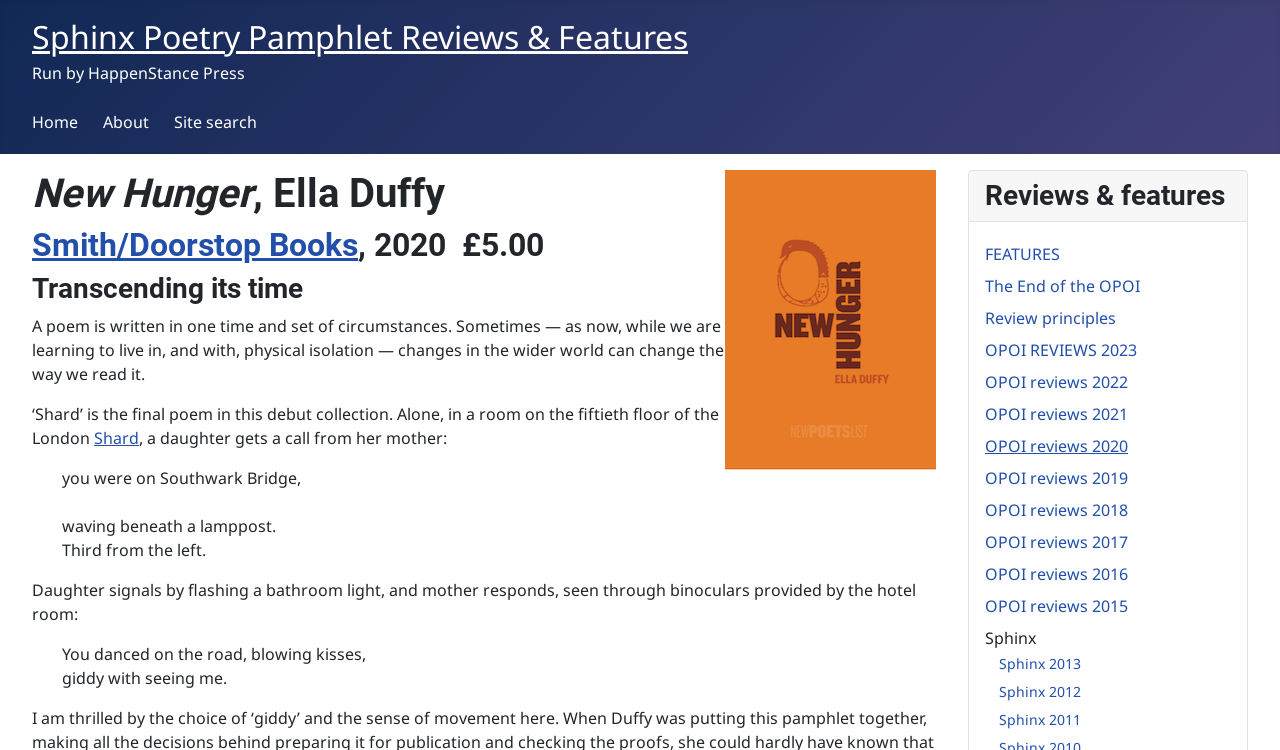Please determine the bounding box coordinates of the element's region to click in order to carry out the following instruction: "Search the site". The coordinates should be four float numbers between 0 and 1, i.e., [left, top, right, bottom].

[0.136, 0.148, 0.2, 0.177]